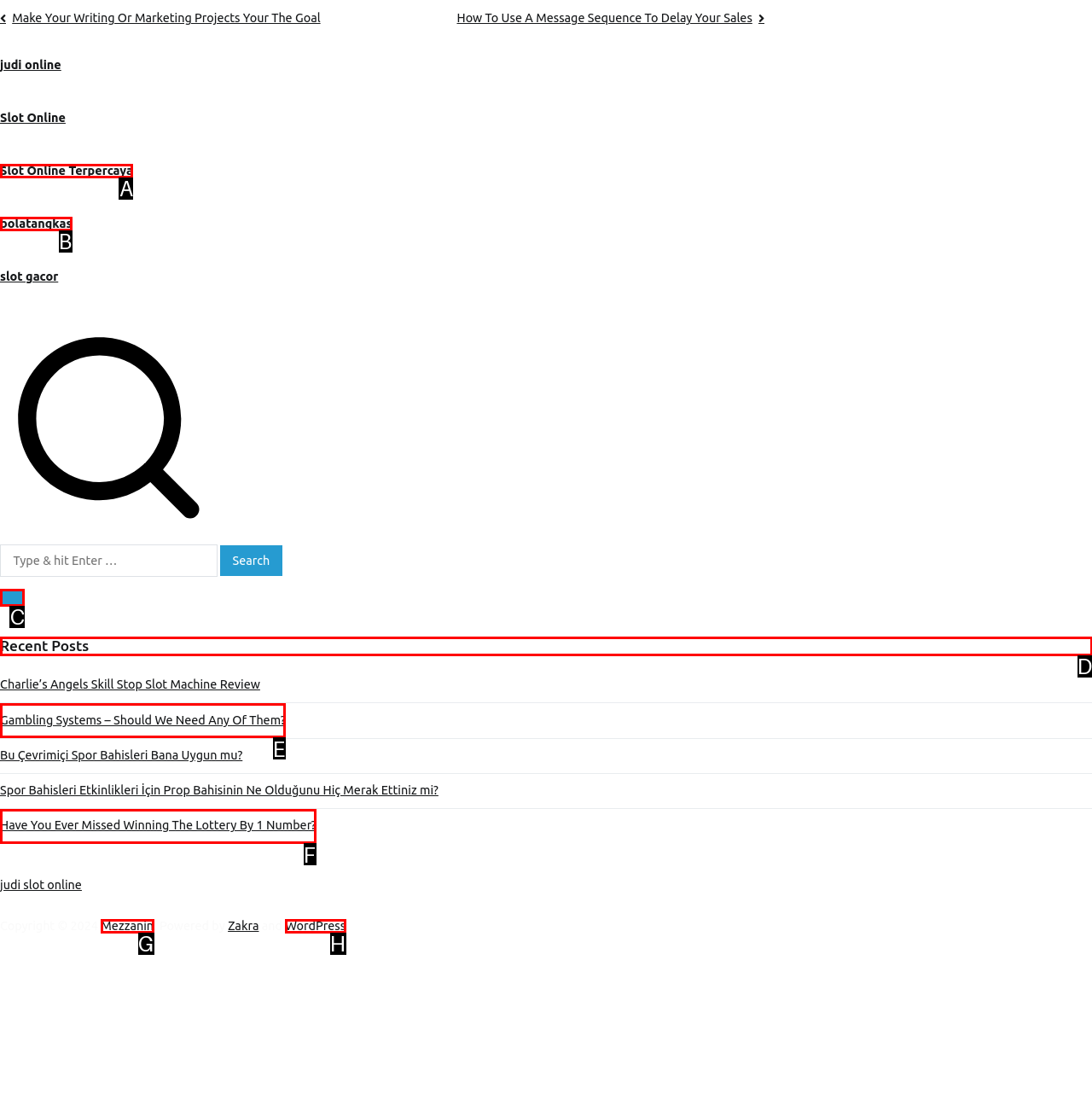Given the task: Read recent posts, indicate which boxed UI element should be clicked. Provide your answer using the letter associated with the correct choice.

D